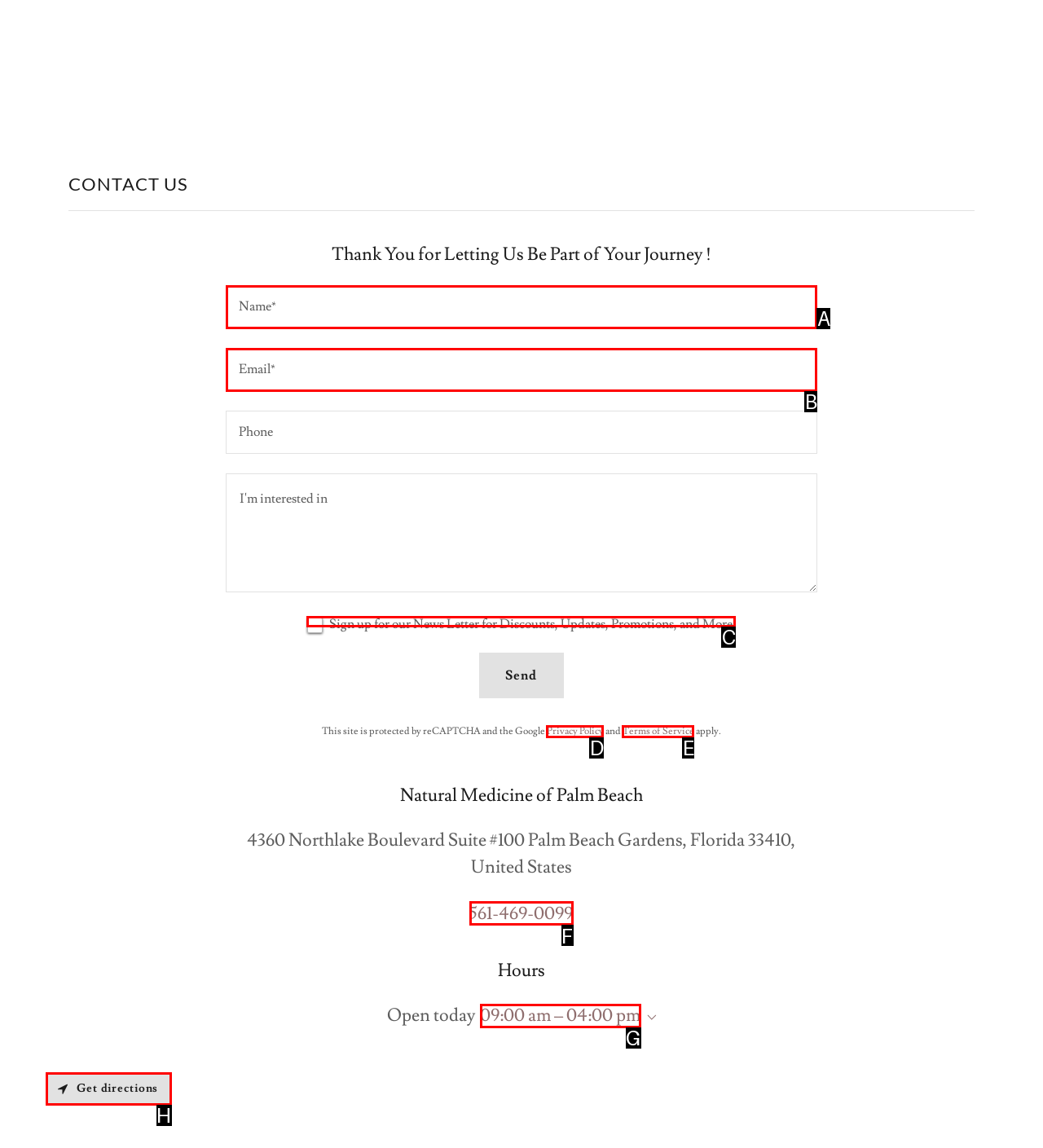Determine the option that aligns with this description: Terms of Service
Reply with the option's letter directly.

E